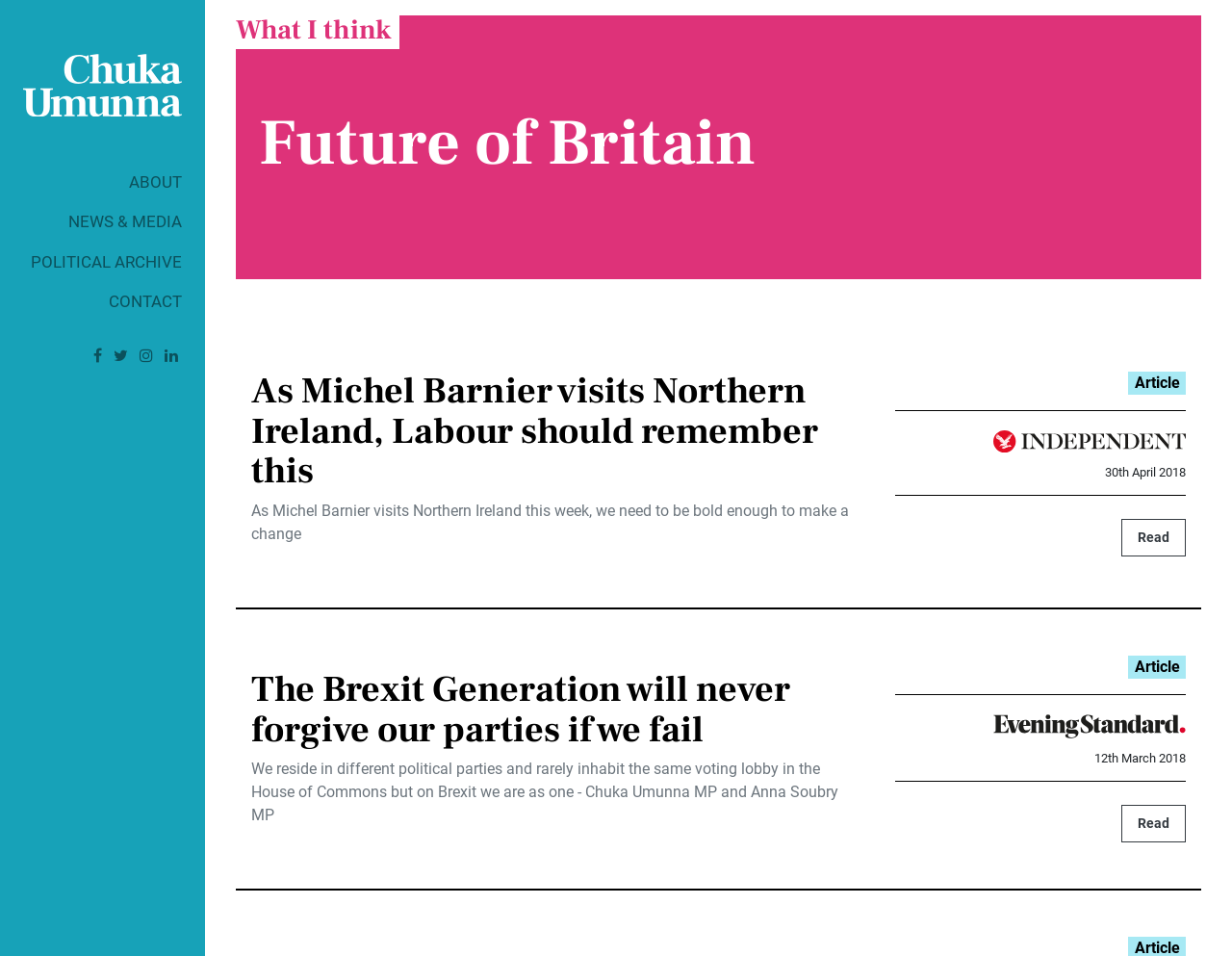Identify the bounding box coordinates for the UI element described by the following text: "News & Media". Provide the coordinates as four float numbers between 0 and 1, in the format [left, top, right, bottom].

[0.019, 0.212, 0.148, 0.253]